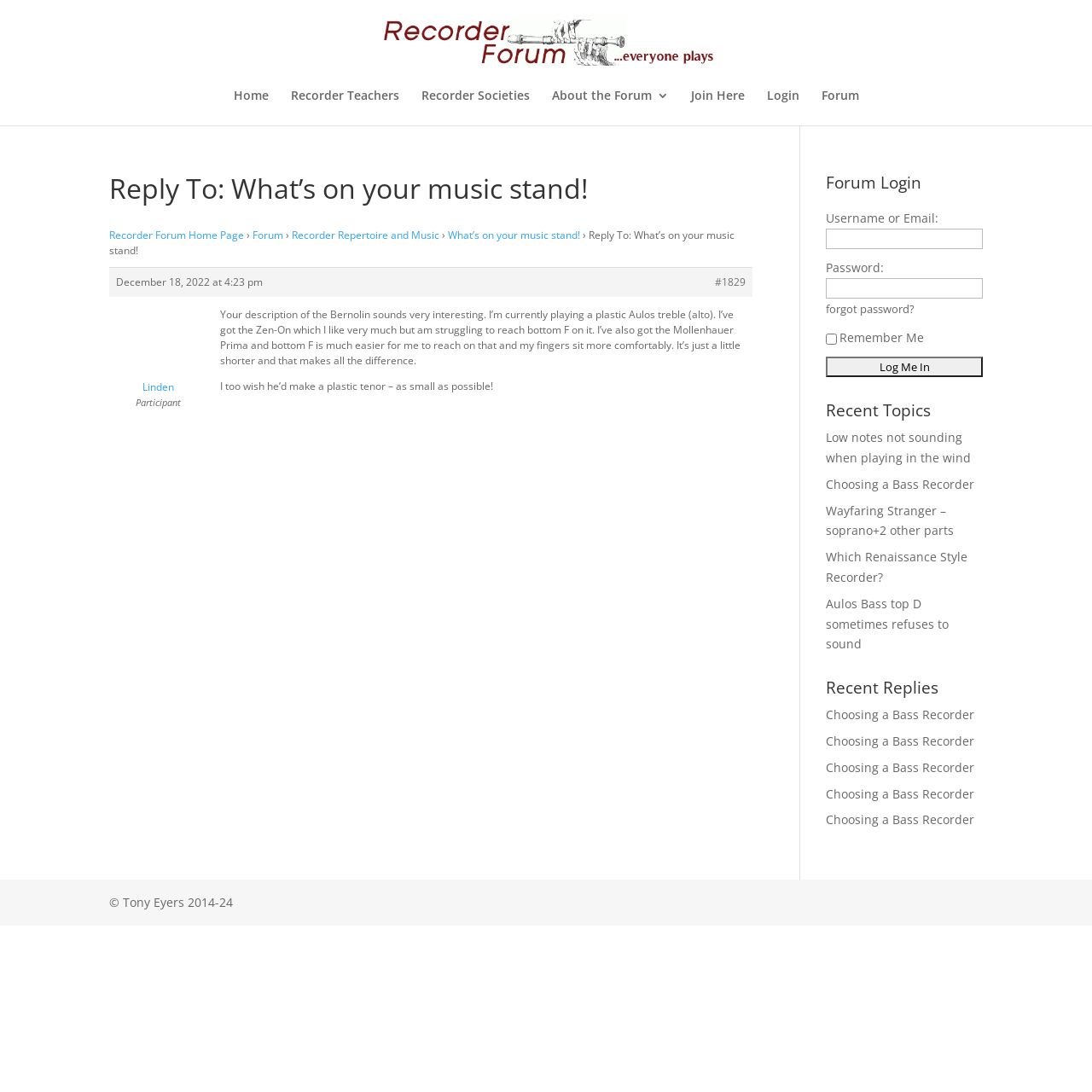Determine the bounding box coordinates of the clickable region to follow the instruction: "View recent topics".

[0.756, 0.369, 0.9, 0.392]